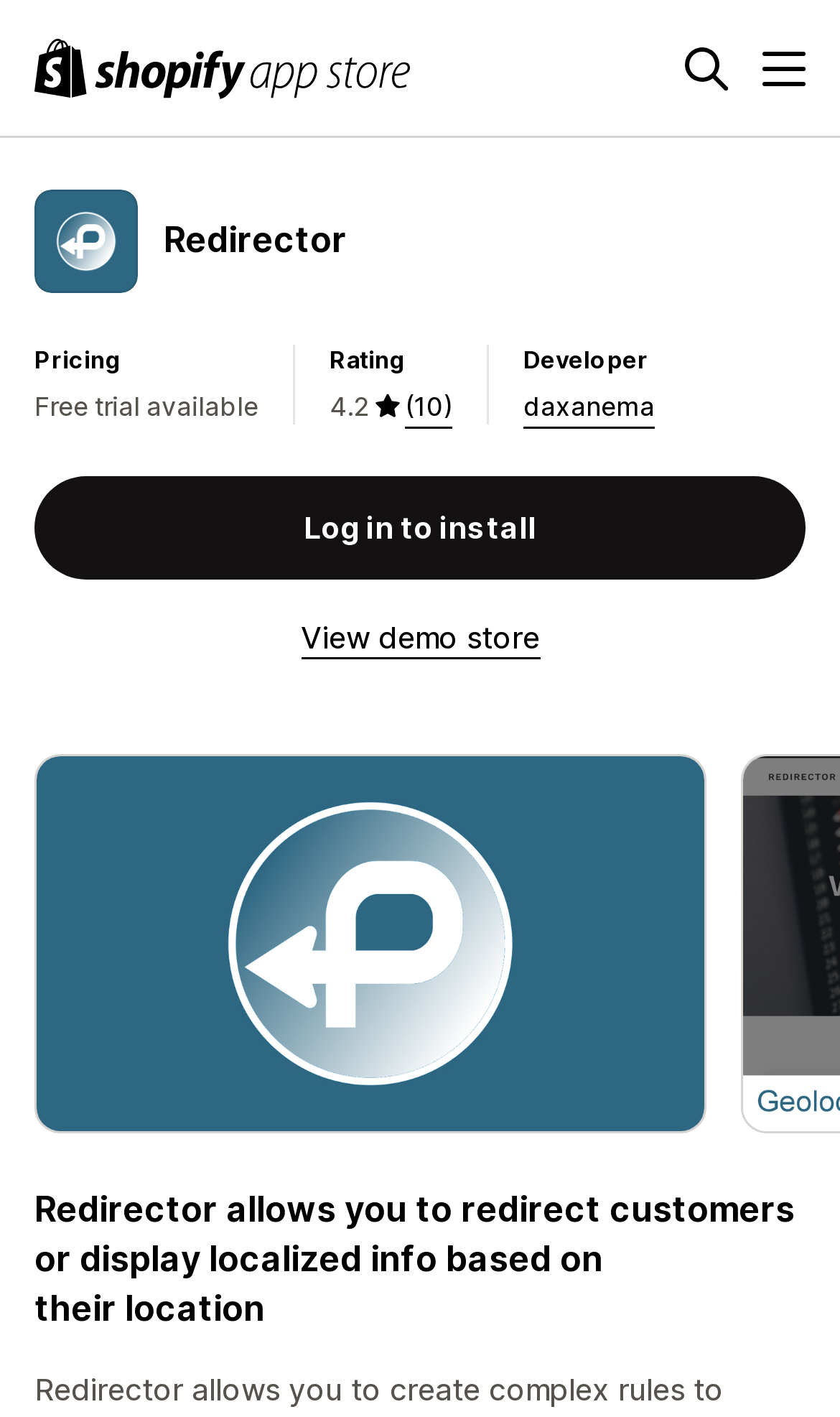Highlight the bounding box coordinates of the element that should be clicked to carry out the following instruction: "Submit the form". The coordinates must be given as four float numbers ranging from 0 to 1, i.e., [left, top, right, bottom].

None